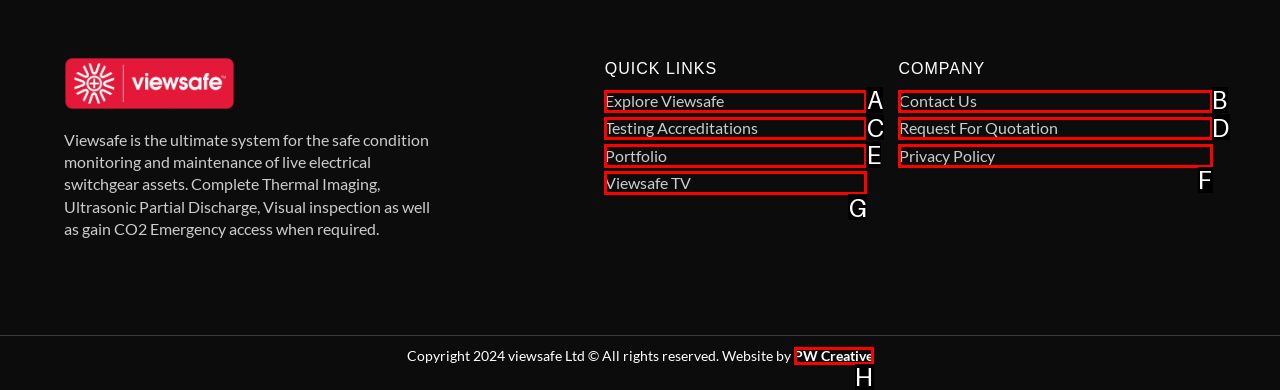Given the task: View Viewsafe TV, point out the letter of the appropriate UI element from the marked options in the screenshot.

G